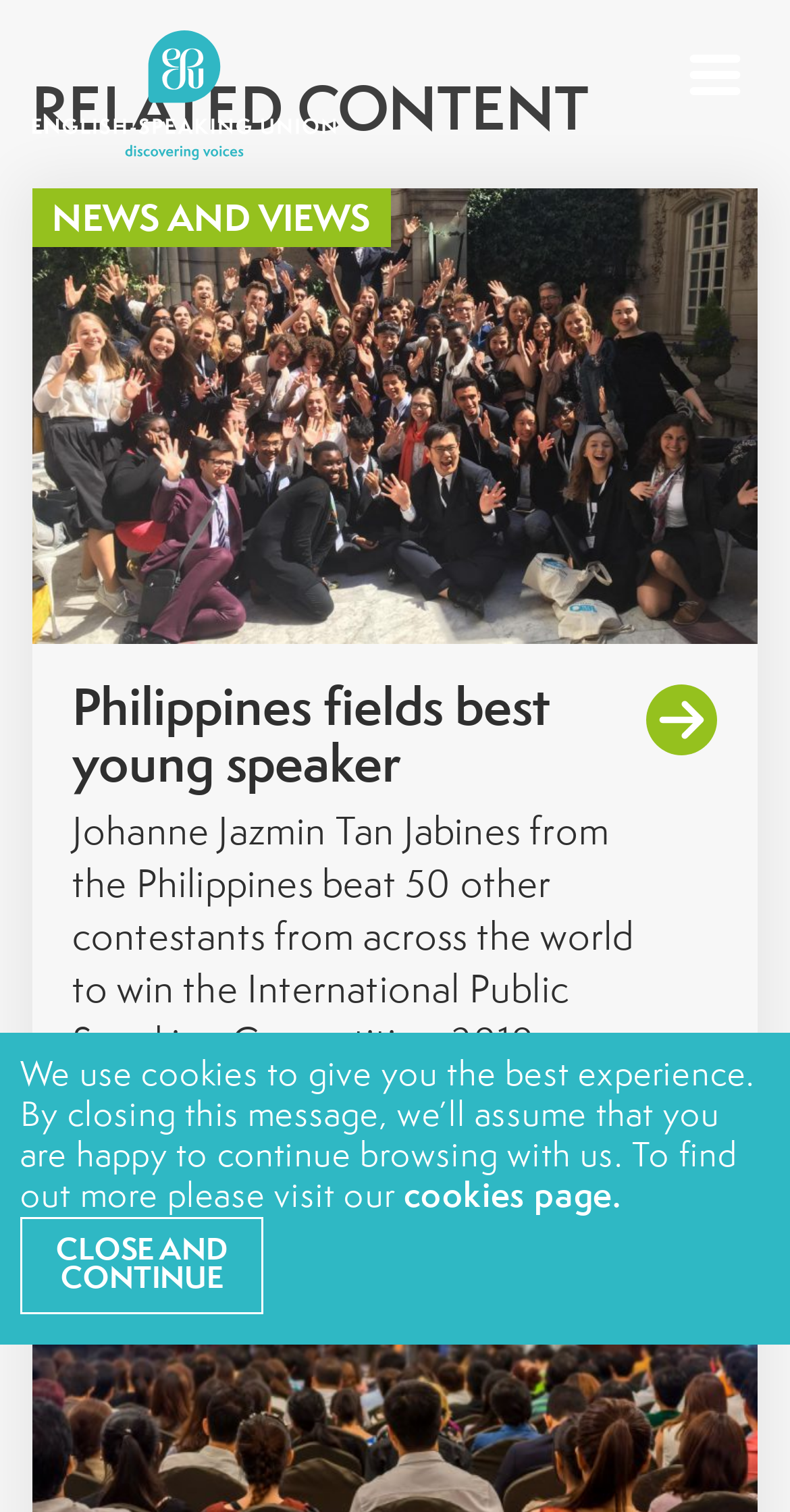What is the name of the competition won by Johanne Jazmin Tan Jabines?
Please respond to the question with a detailed and well-explained answer.

From the link 'NEWS AND VIEWS Philippines fields best young speaker Johanne Jazmin Tan Jabines from the Philippines beat 50 other contestants from across the world to win the International Public Speaking Competition 2018.', we can infer that Johanne Jazmin Tan Jabines won the International Public Speaking Competition.